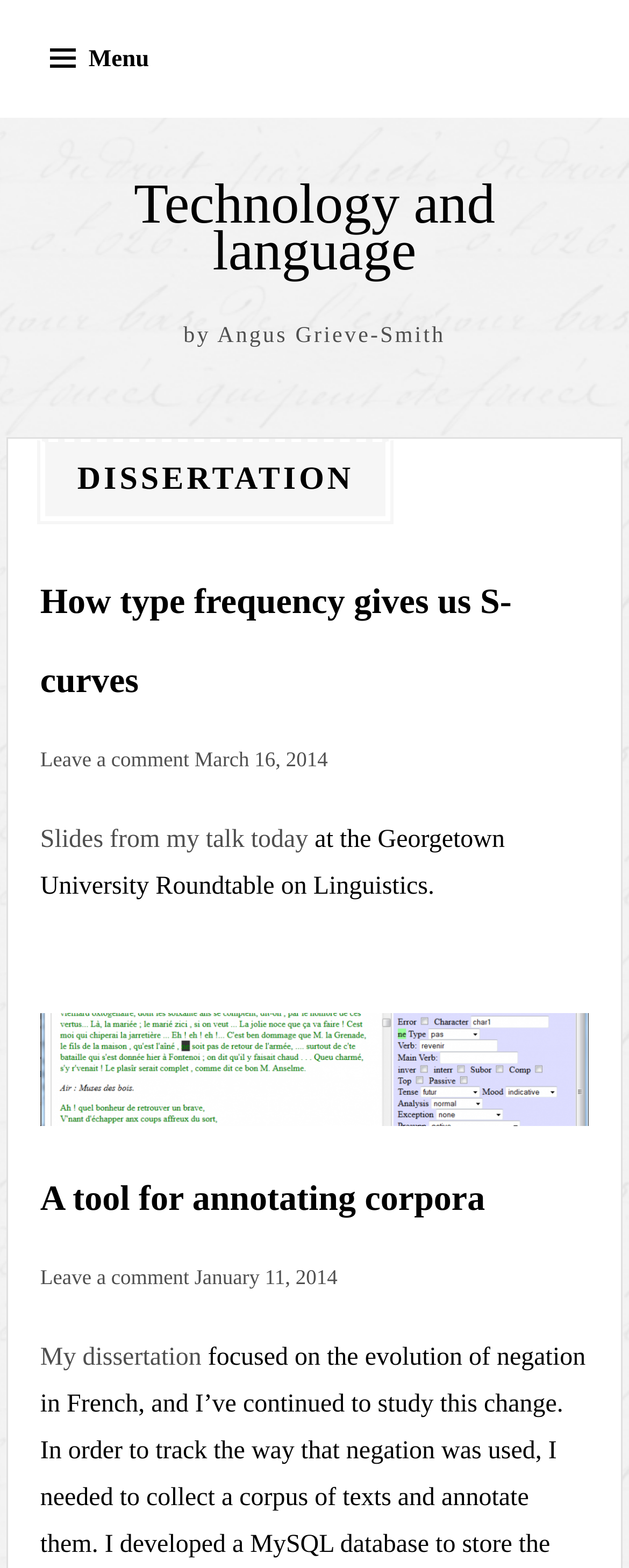Find the bounding box coordinates for the area that must be clicked to perform this action: "Leave a comment on the post".

[0.064, 0.476, 0.301, 0.492]